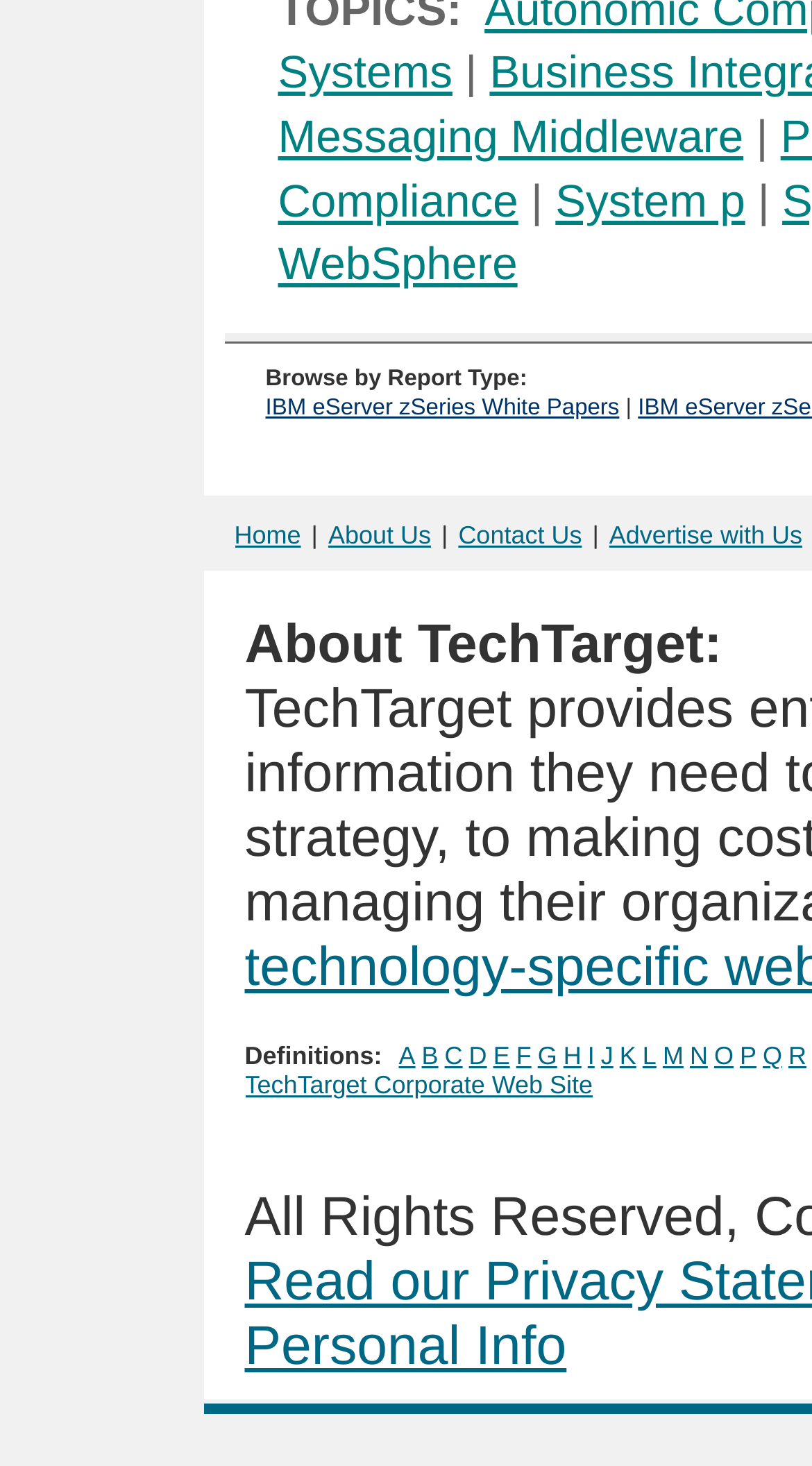Locate the bounding box coordinates of the clickable element to fulfill the following instruction: "Visit TechTarget corporate web site". Provide the coordinates as four float numbers between 0 and 1 in the format [left, top, right, bottom].

[0.301, 0.73, 0.73, 0.75]